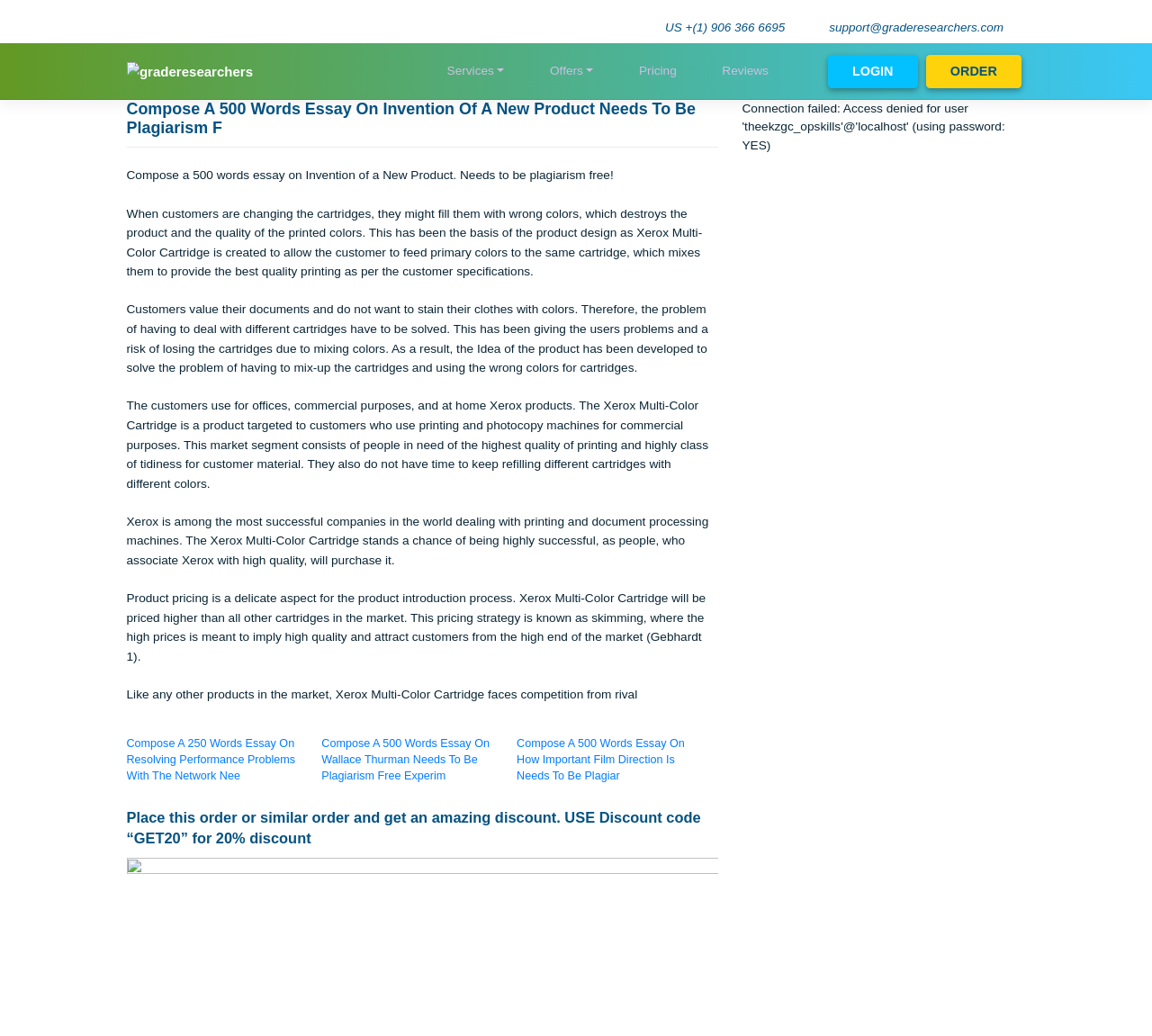What is the phone number to contact?
Analyze the screenshot and provide a detailed answer to the question.

I found the phone number by looking at the top of the webpage, where there is a link with the text 'US +(1) 906 366 6695'. This is likely the contact information for the website.